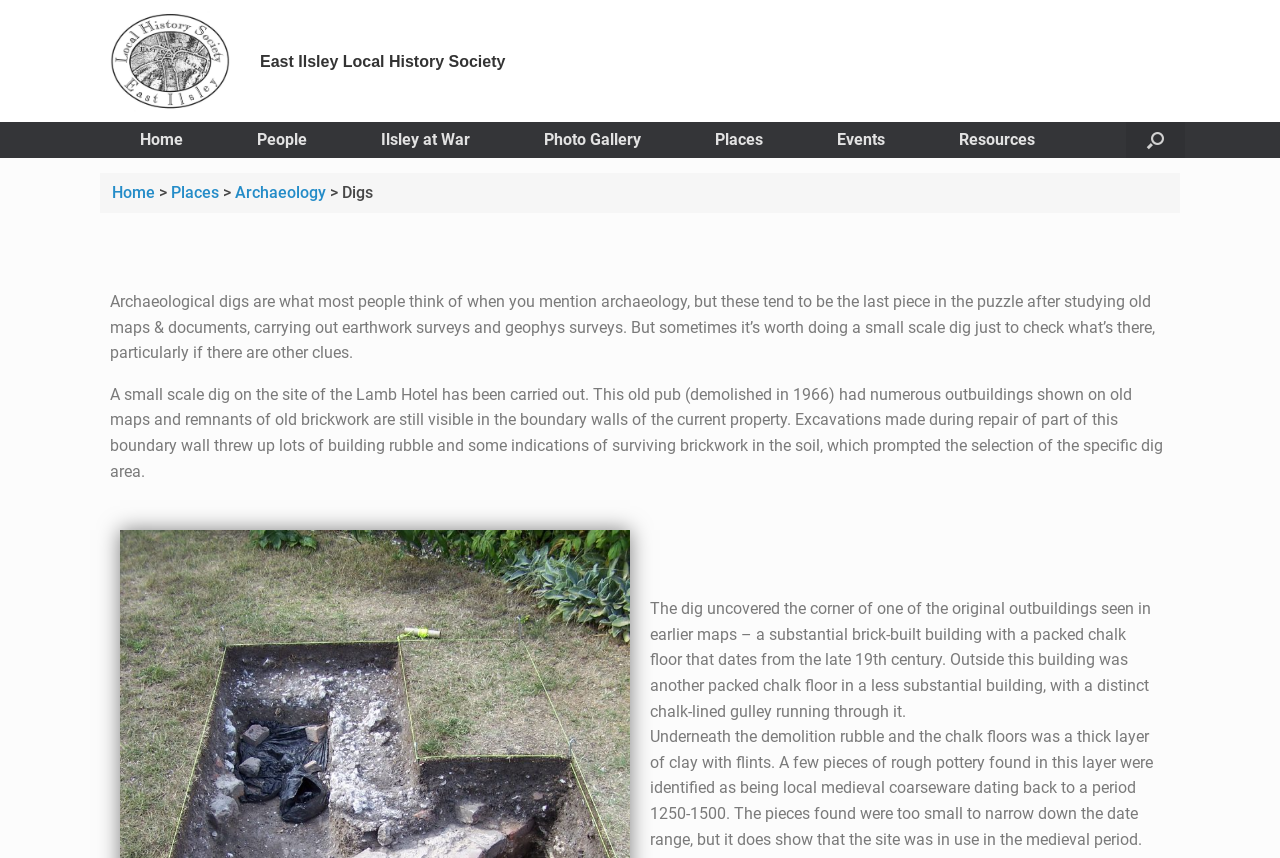Create a detailed narrative of the webpage’s visual and textual elements.

The webpage is about the East Ilsley Local History Society, specifically its "Digs" section. At the top left, there is a logo of the society, accompanied by the text "East Ilsley Local History Society". Below this, there is a navigation menu with links to different sections, including "Home", "People", "Ilsley at War", "Photo Gallery", "Places", "Events", and "Resources". 

To the right of the navigation menu, there is a search button labeled "Open the search". Below the navigation menu, there is another set of links, including "Home", "Places", "Archaeology", and a heading "Digs". 

The main content of the page is about archaeological digs, specifically a small-scale dig on the site of the Lamb Hotel. The text describes the process of the dig, including the discovery of the corner of an original outbuilding, a packed chalk floor, and a layer of clay with flints. The text also mentions the discovery of medieval coarseware pottery dating back to 1250-1500.